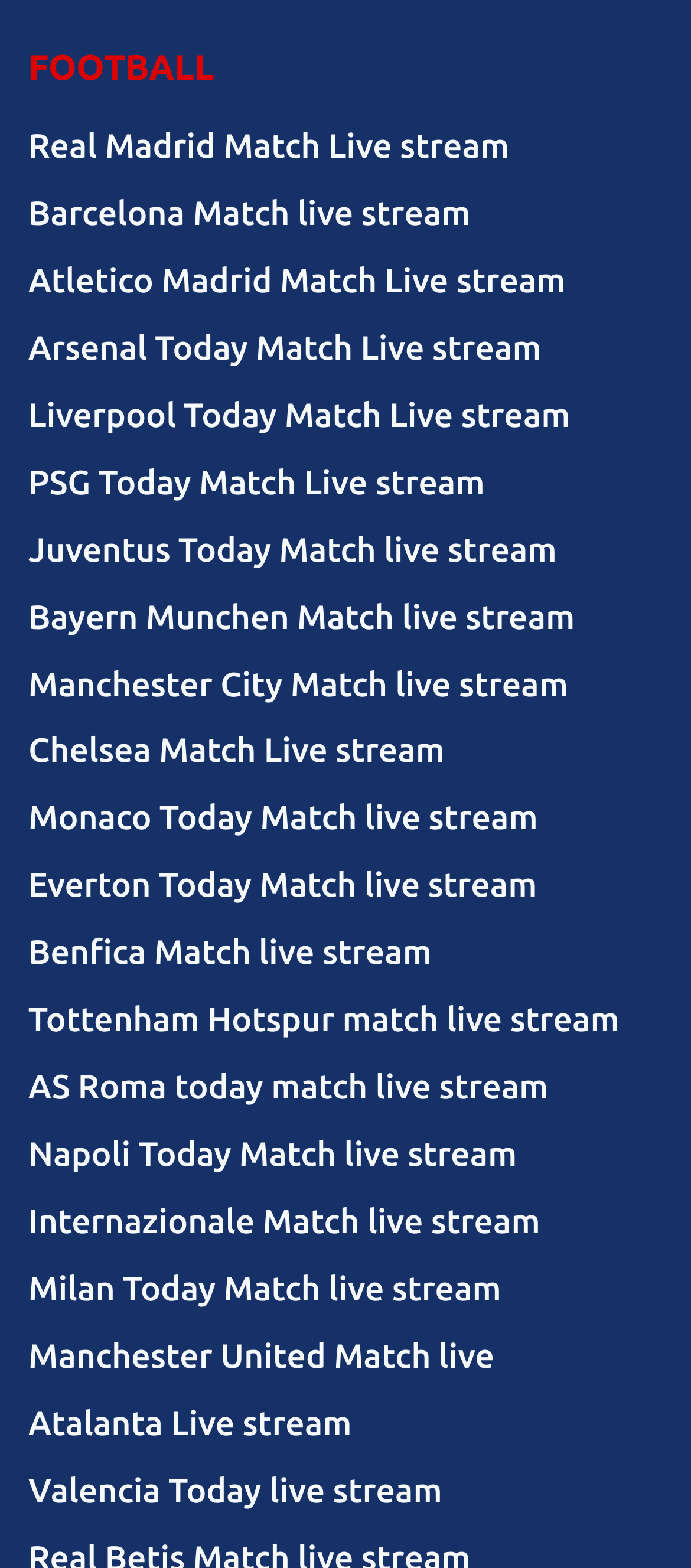Locate the bounding box coordinates of the segment that needs to be clicked to meet this instruction: "Watch Real Madrid Match Live stream".

[0.041, 0.071, 0.959, 0.114]